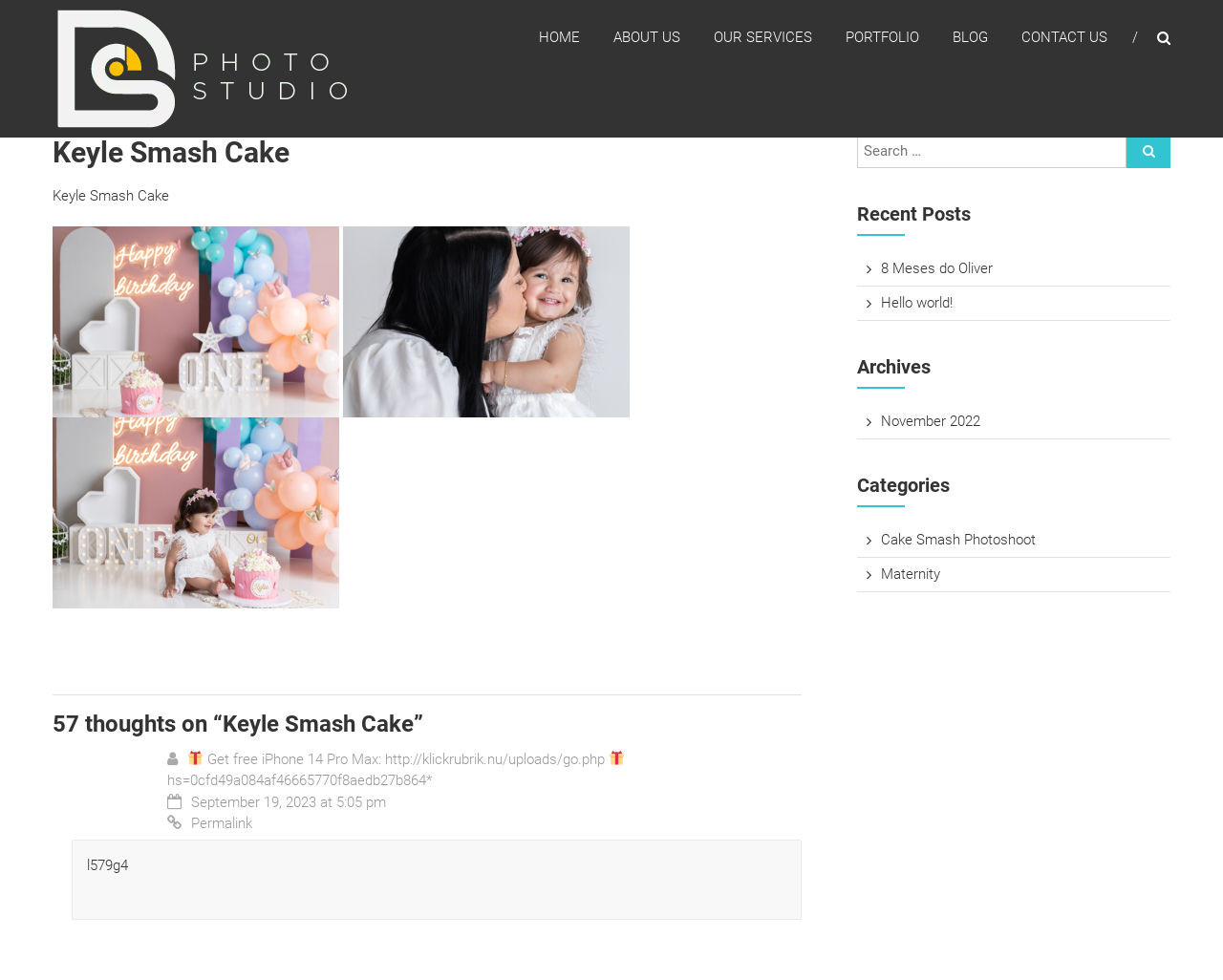Identify the coordinates of the bounding box for the element described below: "Portfolio". Return the coordinates as four float numbers between 0 and 1: [left, top, right, bottom].

[0.691, 0.01, 0.752, 0.066]